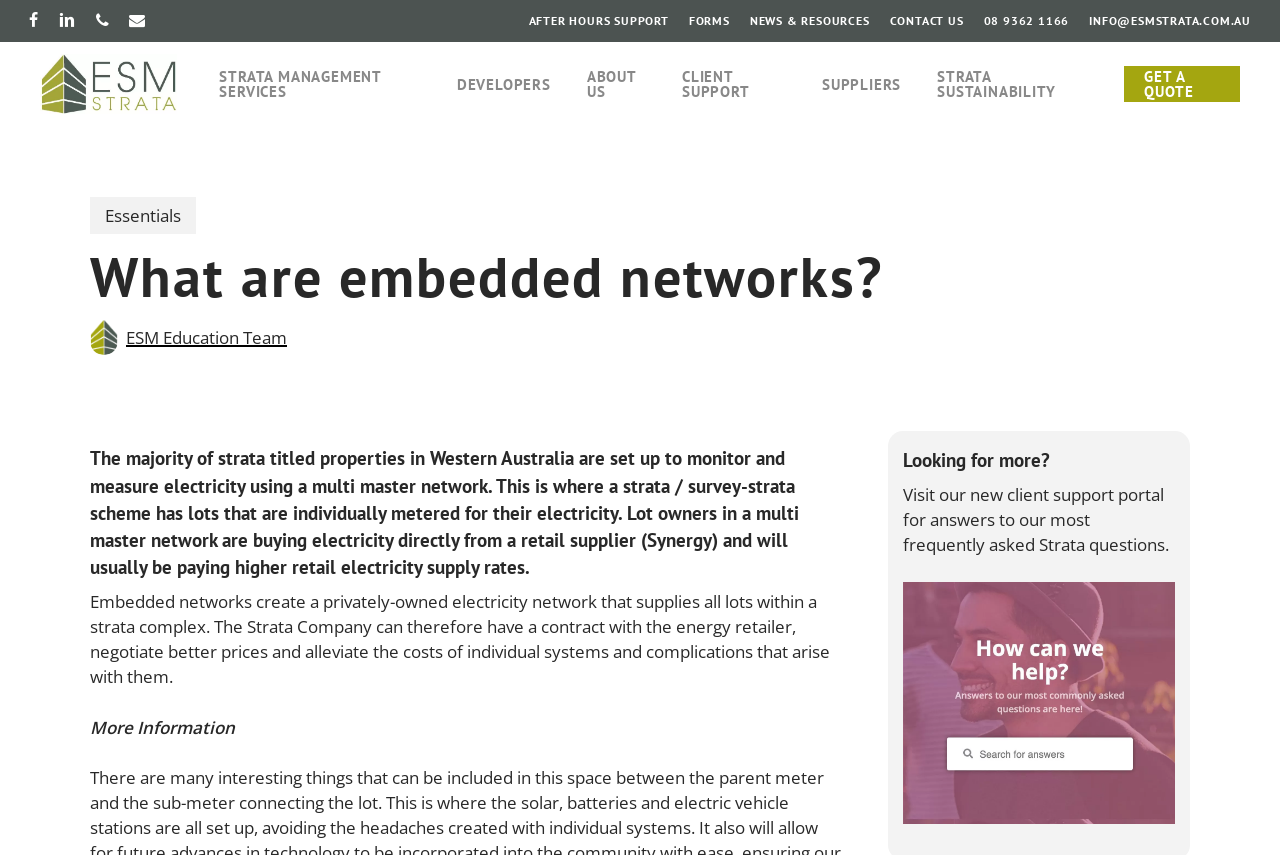Respond with a single word or phrase for the following question: 
What is a multi master network?

Individually metered electricity system